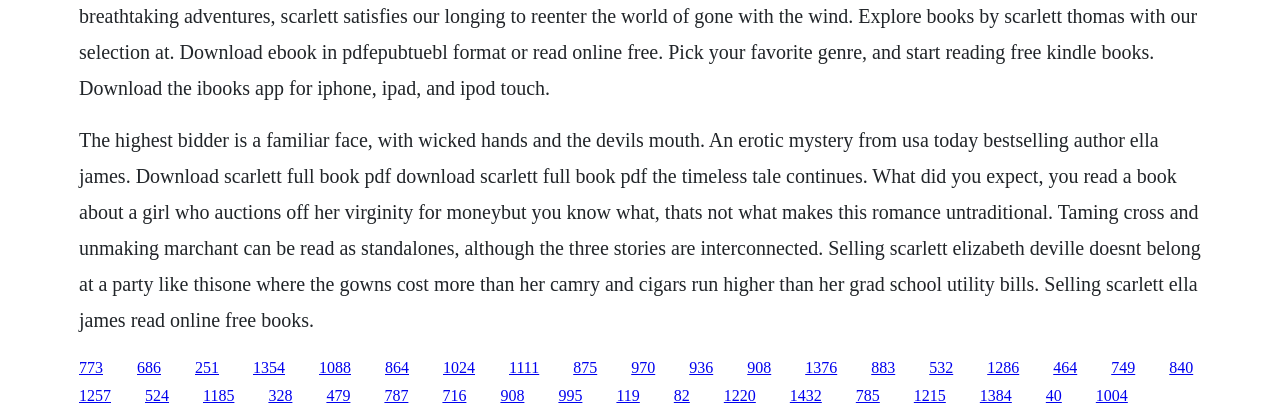Based on the element description: "1354", identify the UI element and provide its bounding box coordinates. Use four float numbers between 0 and 1, [left, top, right, bottom].

[0.198, 0.856, 0.223, 0.896]